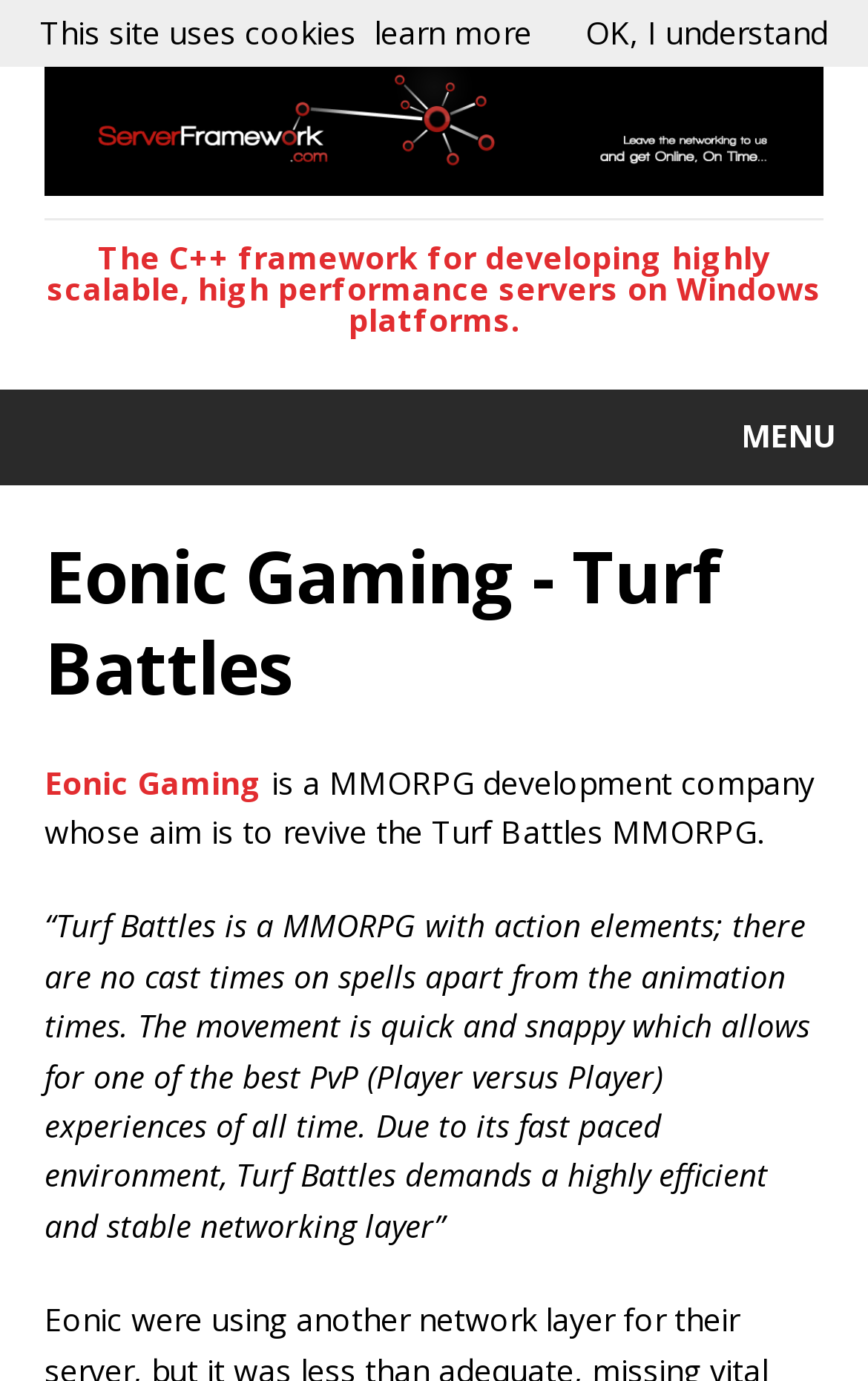Locate the bounding box of the user interface element based on this description: "Menu".

[0.0, 0.282, 1.0, 0.351]